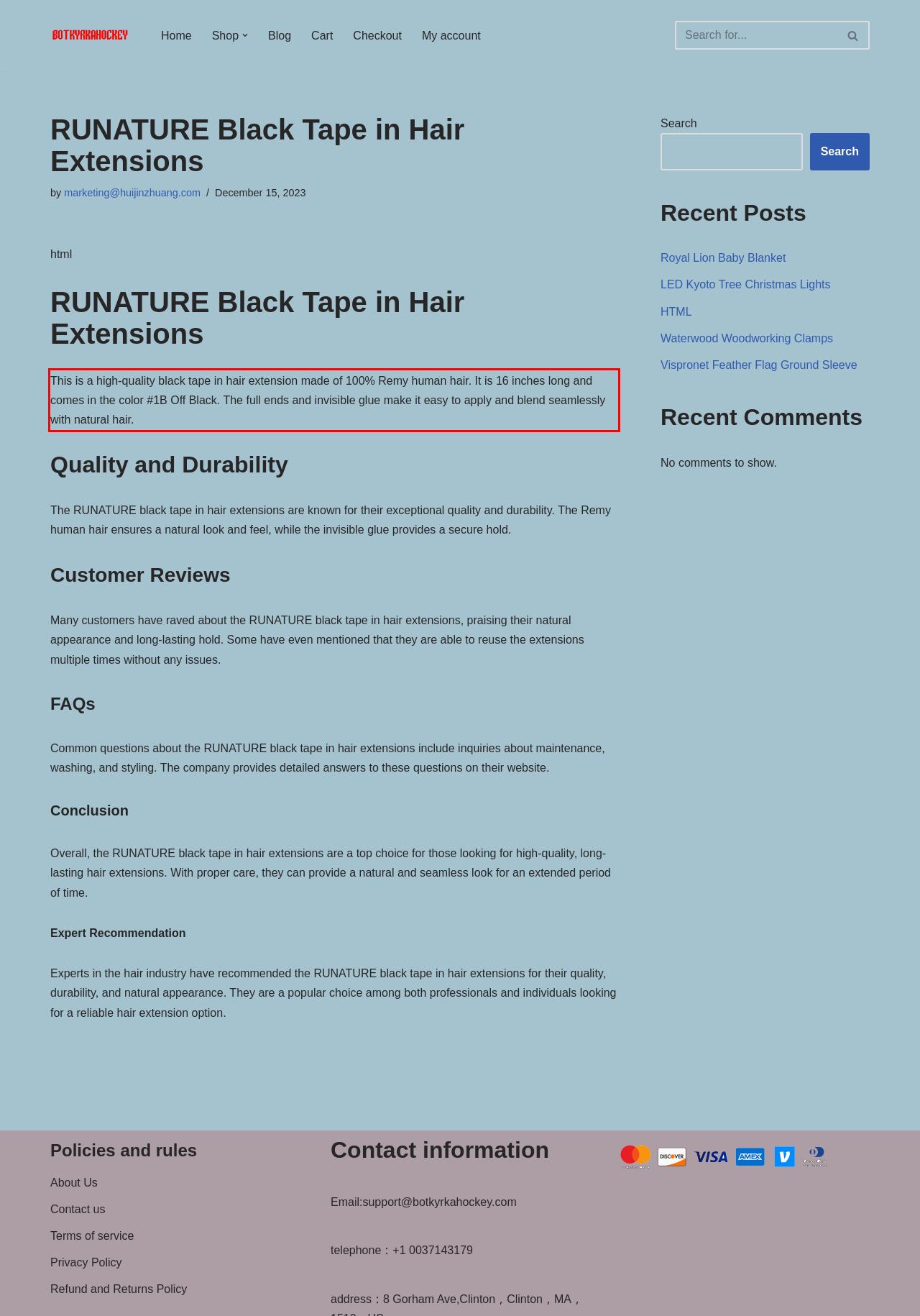Please recognize and transcribe the text located inside the red bounding box in the webpage image.

This is a high-quality black tape in hair extension made of 100% Remy human hair. It is 16 inches long and comes in the color #1B Off Black. The full ends and invisible glue make it easy to apply and blend seamlessly with natural hair.